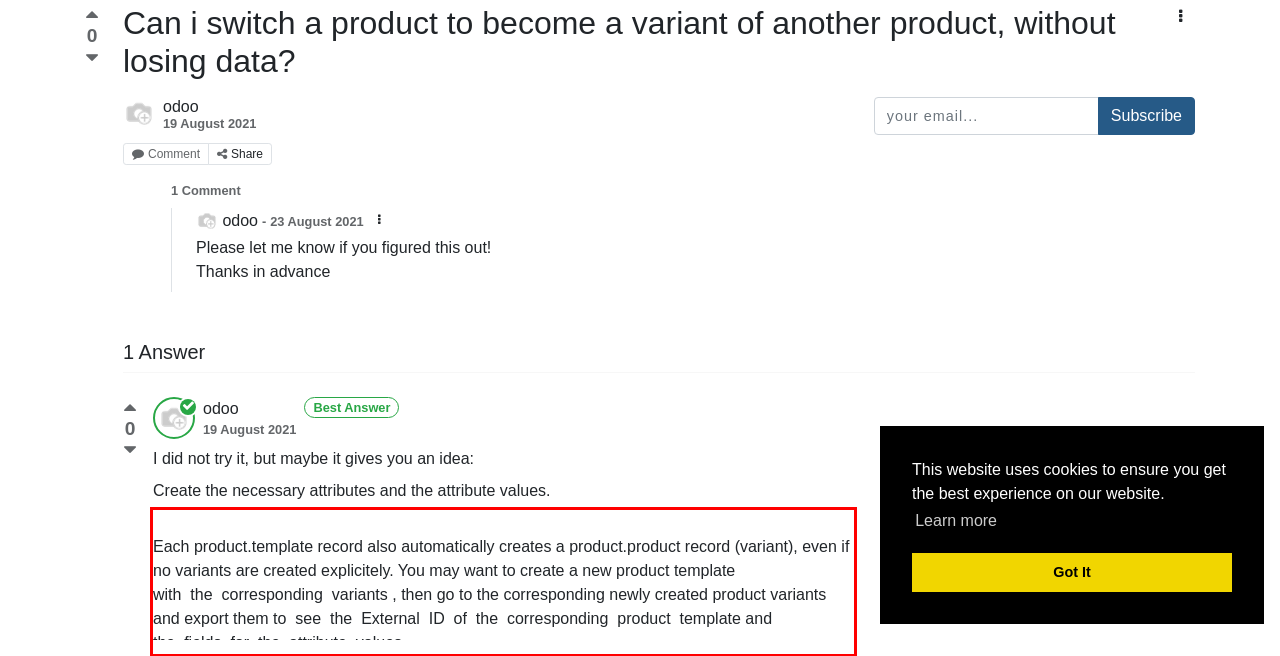Using OCR, extract the text content found within the red bounding box in the given webpage screenshot.

Each product.template record also automatically creates a product.product record (variant), even if no variants are created explicitely. You may want to create a new product template with the corresponding variants , then go to the corresponding newly created product variants and export them to see the External ID of the corresponding product template and the fields for the attribute values .